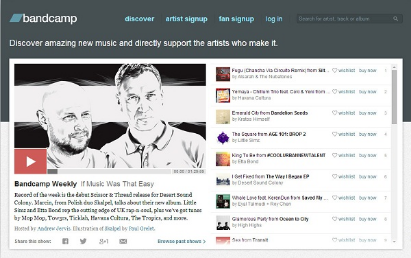Describe the scene in the image with detailed observations.

The image features two individuals presented against a minimalist background, likely related to the theme of music. They are depicted in a monochromatic style, which may indicate a focus on their expressions and the message they convey. The surrounding content suggests this could be a promotional or informative piece for "Bandcamp Weekly," emphasizing the discovery of new music and the direct support of artists. The caption conveys a sense of connection to the music community, possibly illustrating the importance of personal engagement in the music industry. The layout includes a sidebar displaying various music tracks, suggesting the platform's role in promoting independent artists.